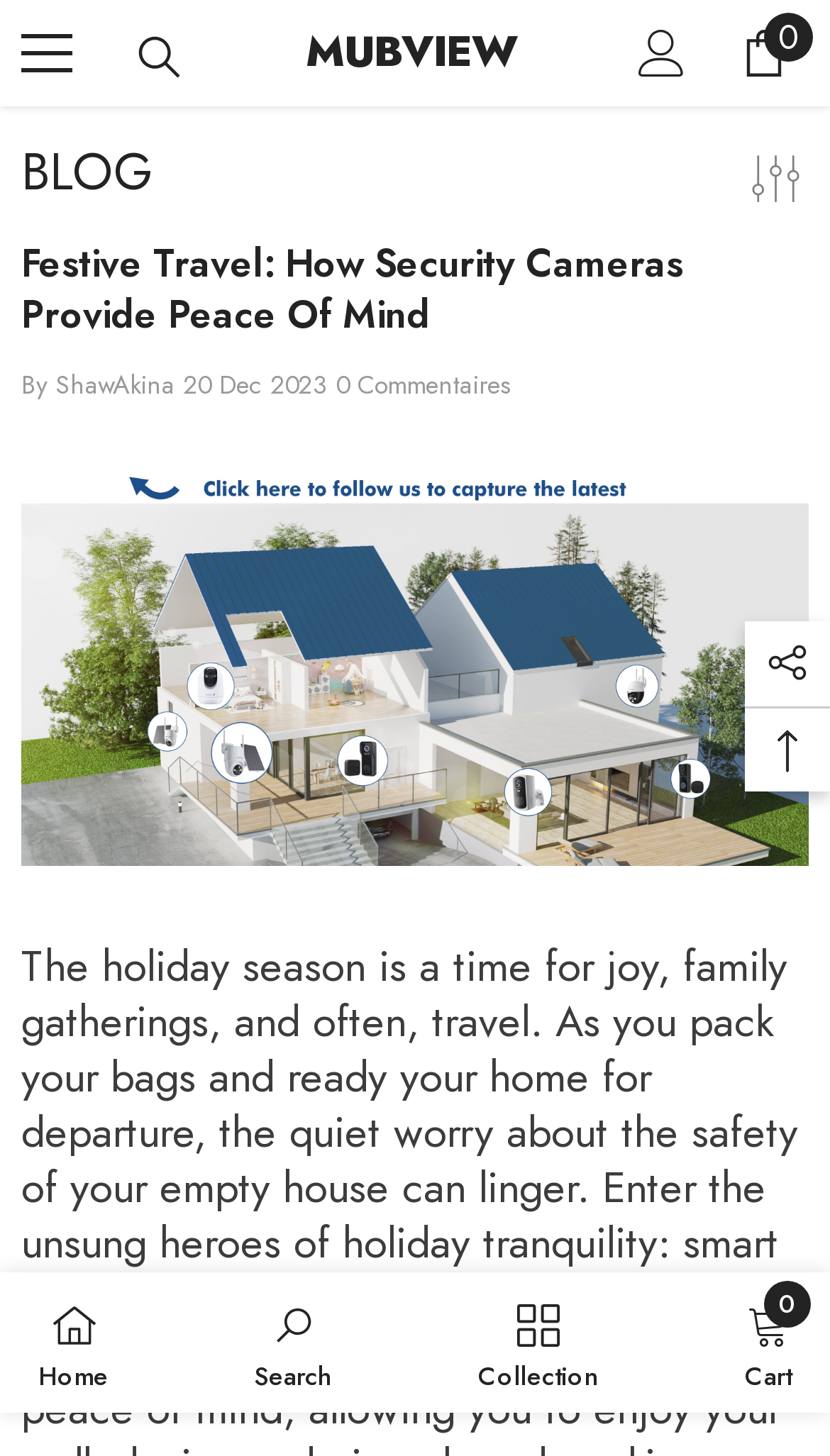Respond to the question below with a single word or phrase:
What is the position of the 'Search' link?

Below the menu